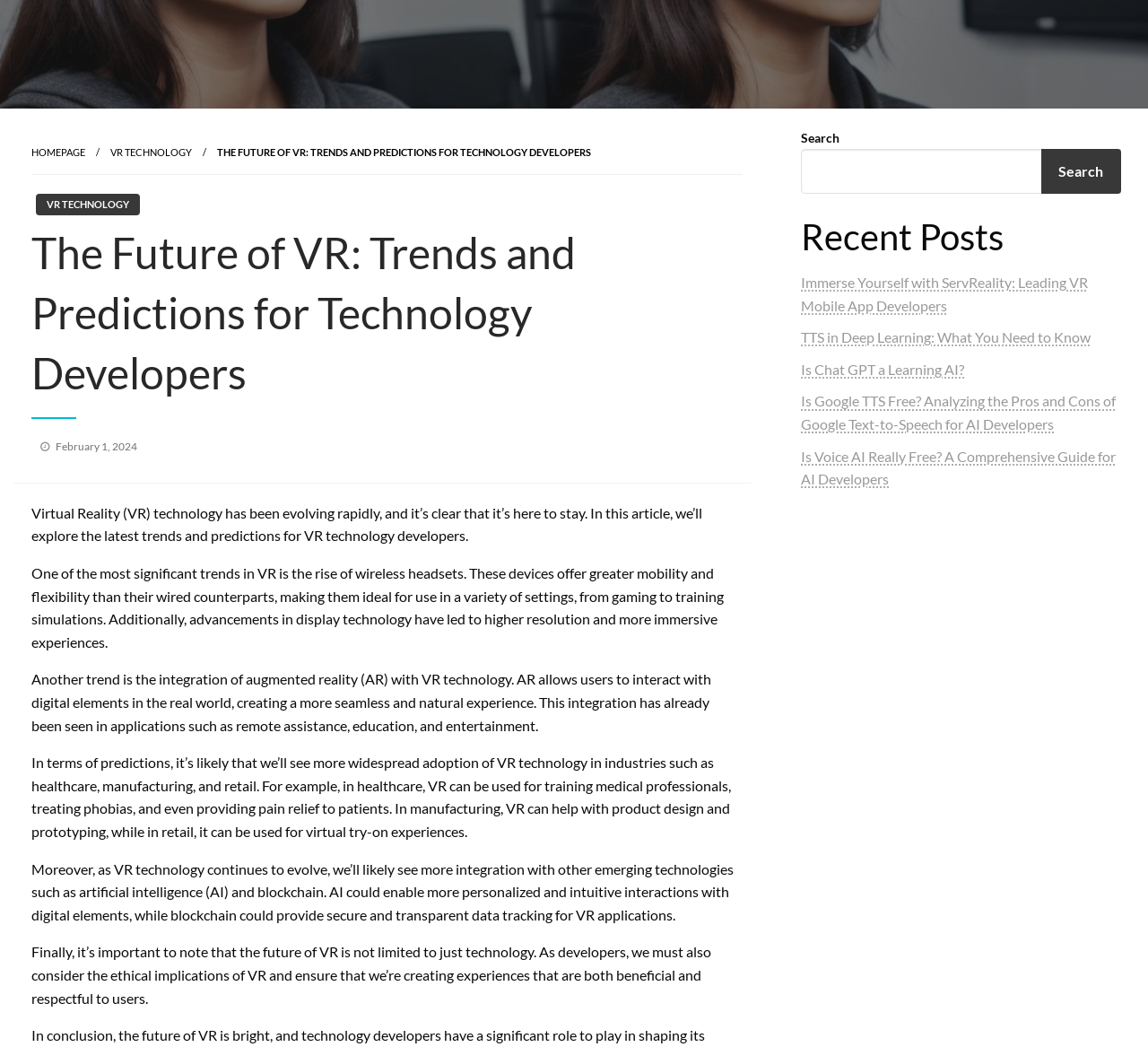Find the bounding box coordinates for the UI element that matches this description: "VR Technology".

[0.031, 0.185, 0.122, 0.206]